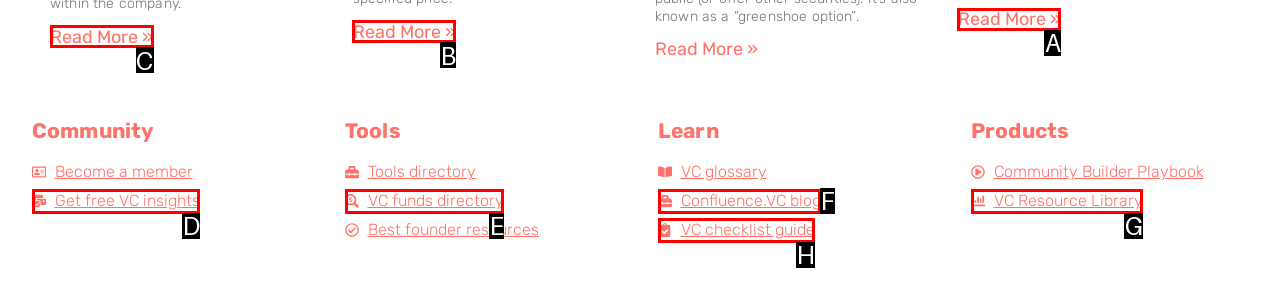Choose the HTML element that aligns with the description: Get free VC insights. Indicate your choice by stating the letter.

D